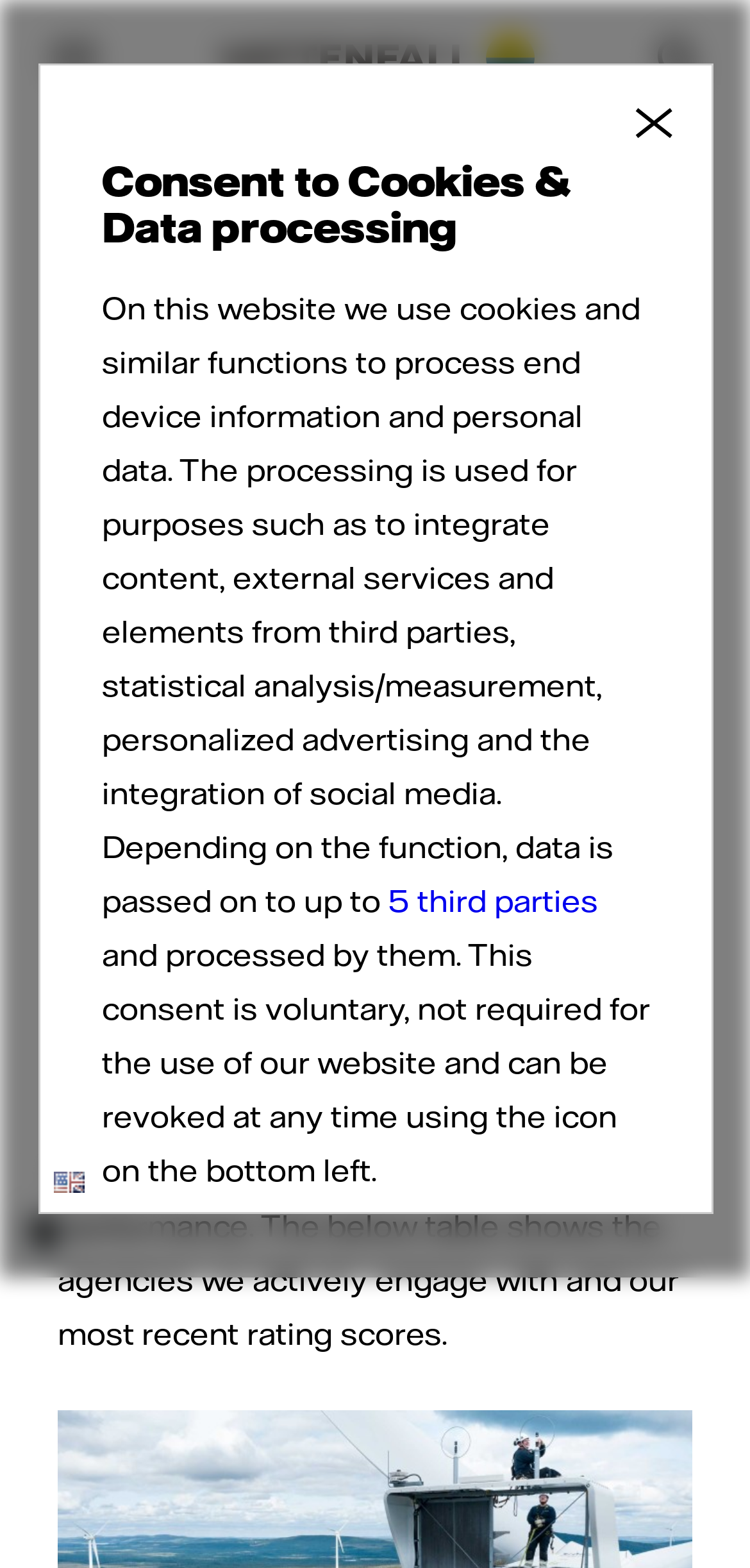Identify the bounding box coordinates of the area that should be clicked in order to complete the given instruction: "Search for something". The bounding box coordinates should be four float numbers between 0 and 1, i.e., [left, top, right, bottom].

[0.846, 0.0, 1.0, 0.074]